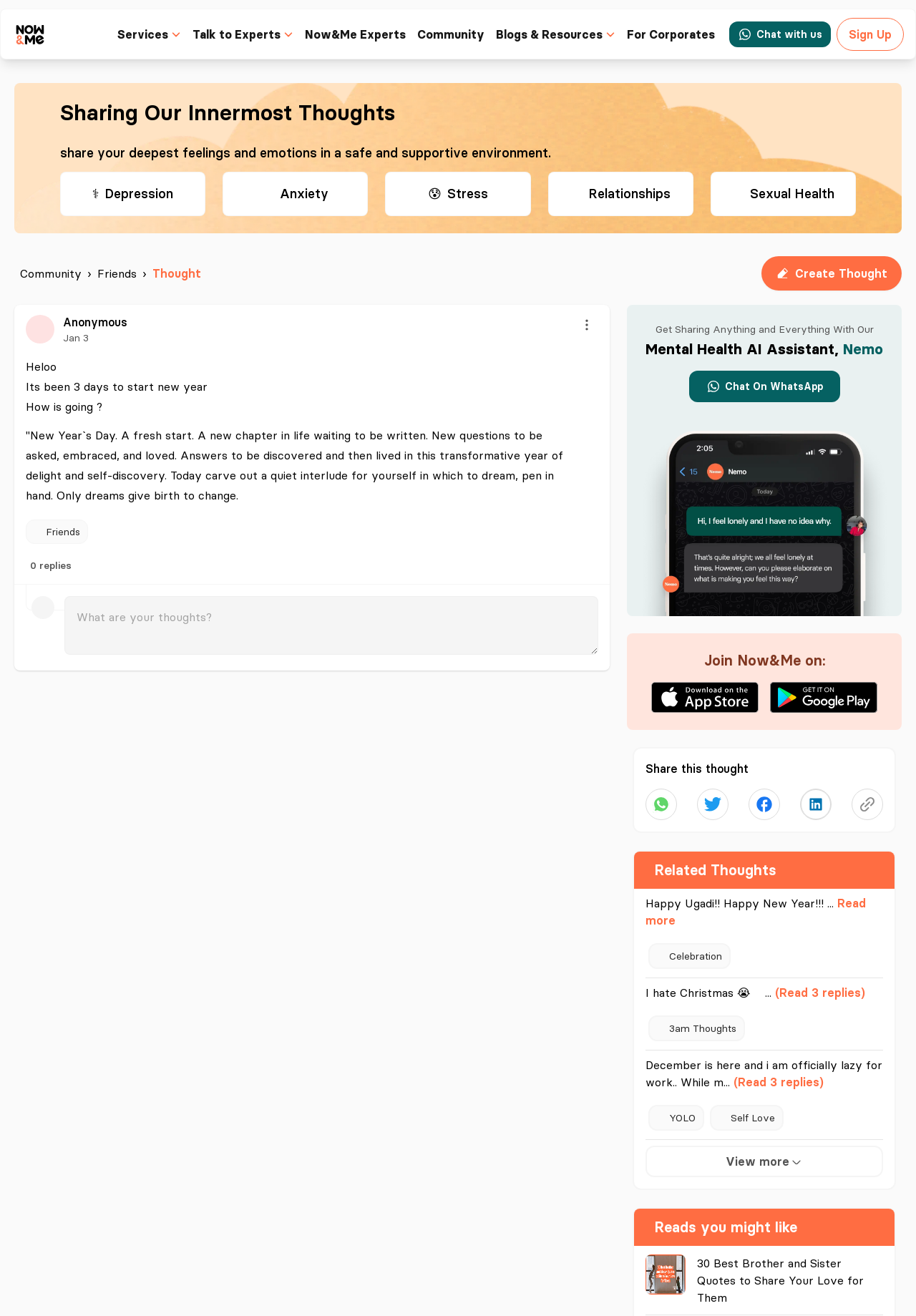What is the theme of the webpage?
Relying on the image, give a concise answer in one word or a brief phrase.

Mental health and self-discovery